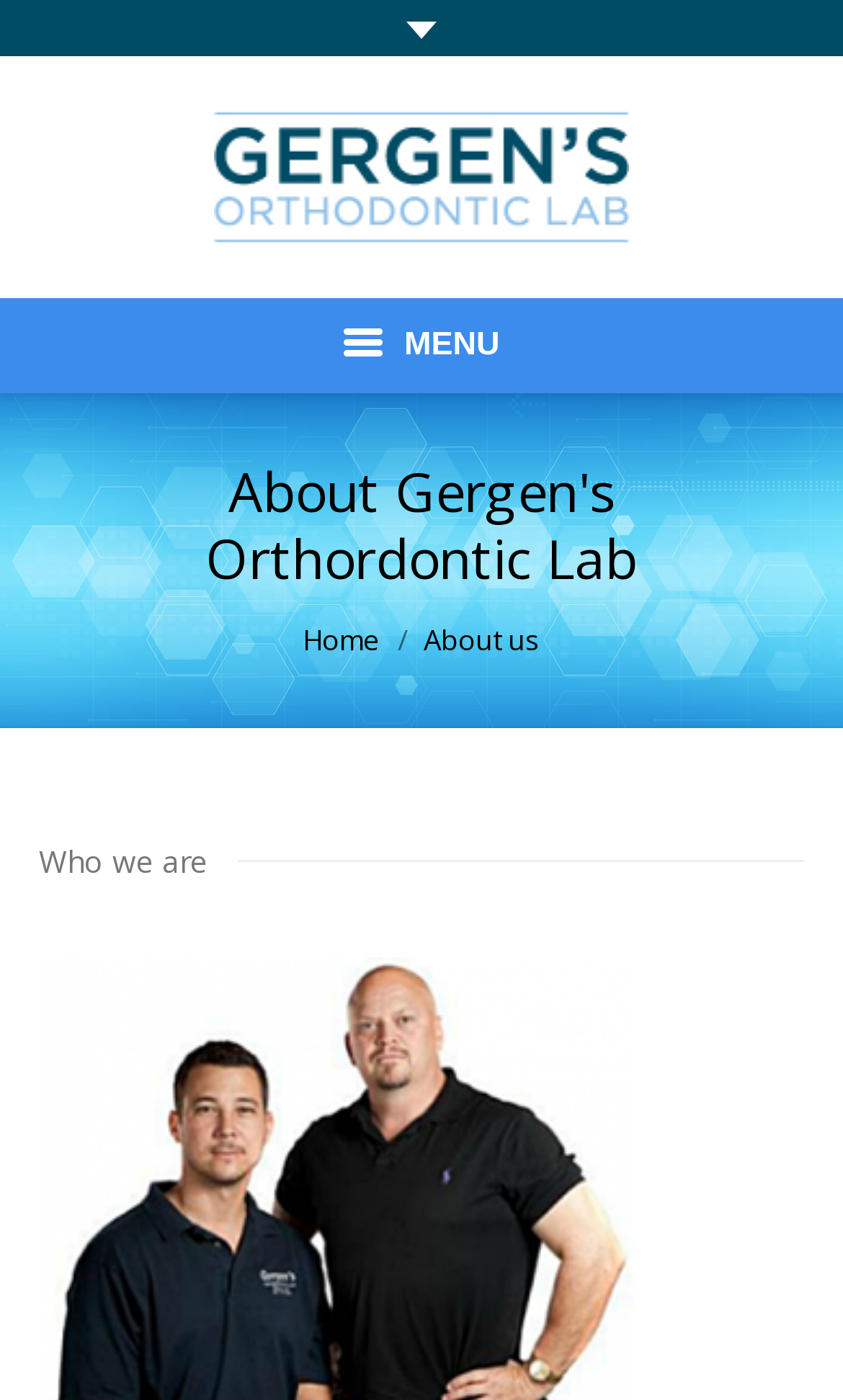Answer in one word or a short phrase: 
What is the first service listed?

3D Printing